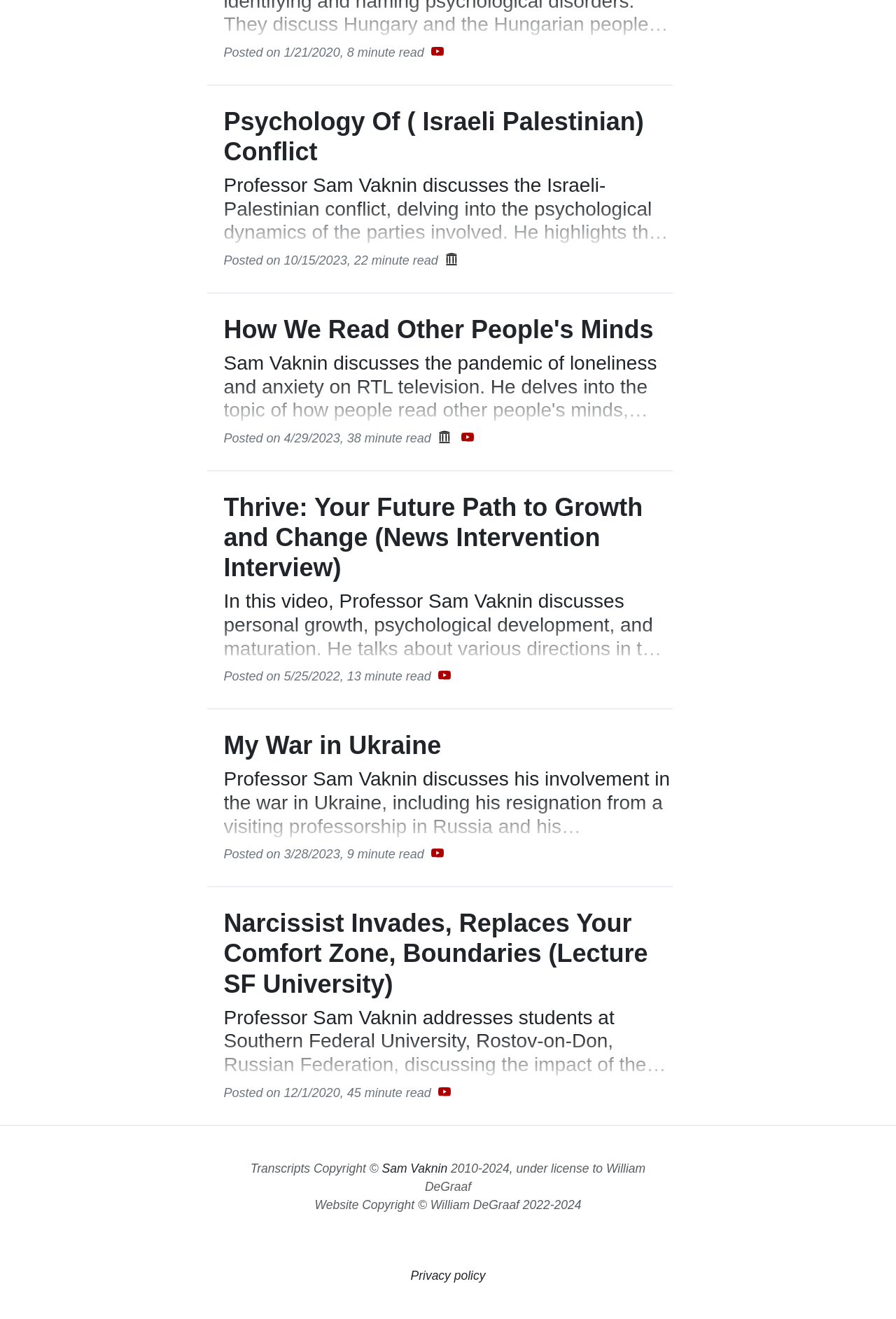Carefully examine the image and provide an in-depth answer to the question: What is the name of the professor who discusses personal growth in the video 'Thrive: Your Future Path to Growth and Change'?

I determined the answer by looking at the heading of the video 'Thrive: Your Future Path to Growth and Change' and the description that mentions 'Professor Sam Vaknin'.